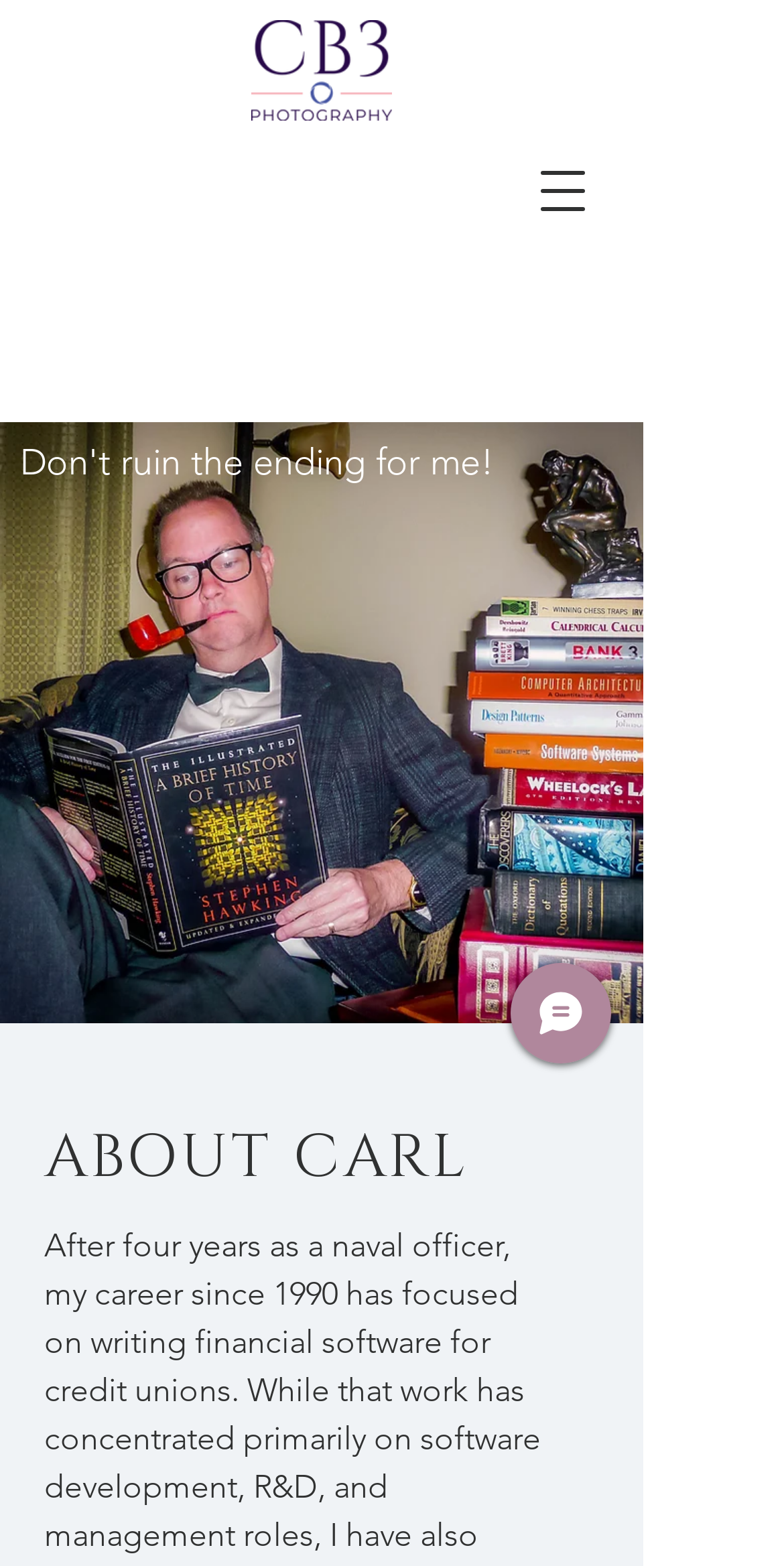Analyze the image and answer the question with as much detail as possible: 
What is the purpose of the button at the bottom right?

I found a button element at the bottom right of the page with the text 'Chat', which suggests that it is a button for initiating a chat or conversation, with a bounding box coordinate of [0.651, 0.615, 0.779, 0.679].